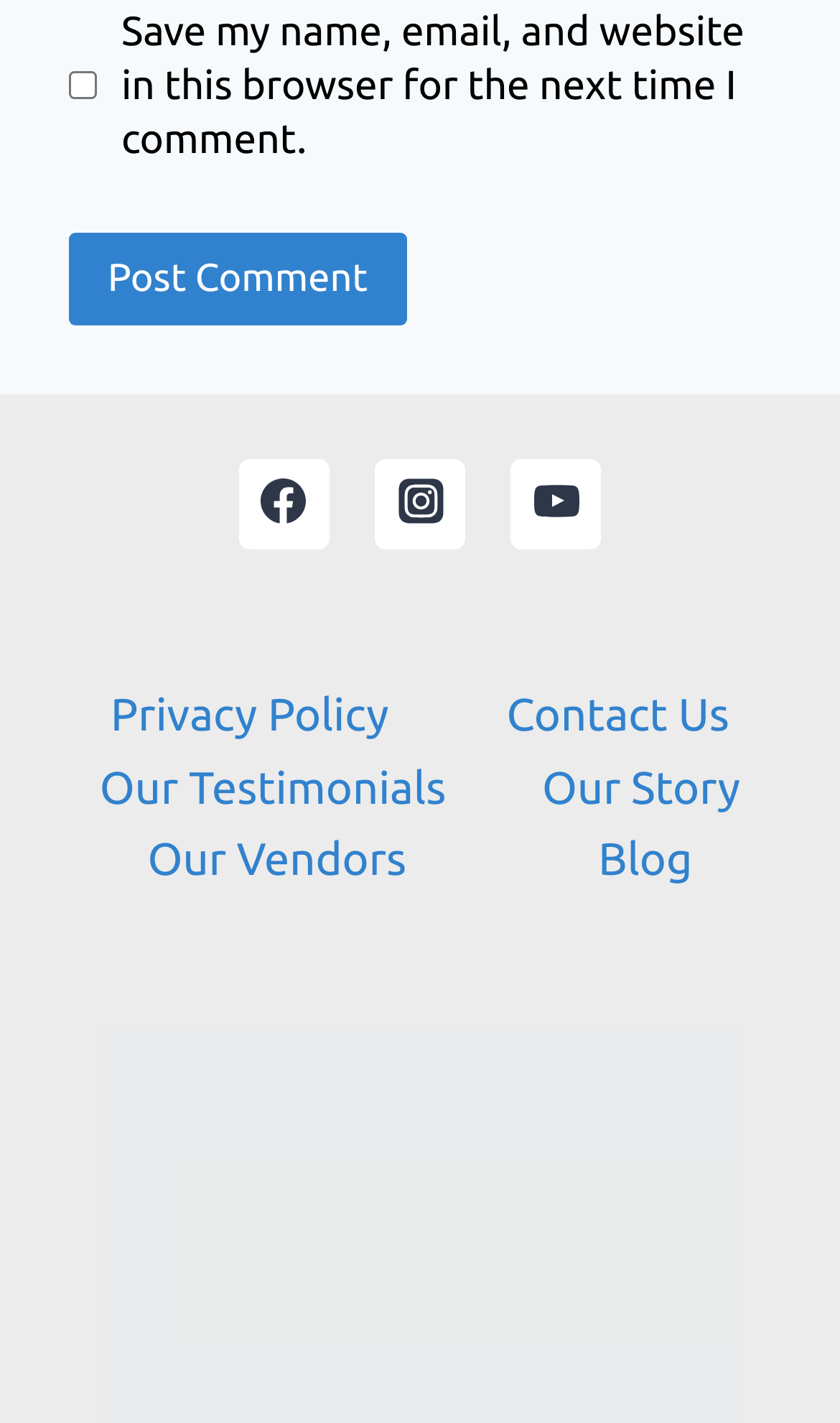Provide your answer to the question using just one word or phrase: What is the purpose of the checkbox?

Save comment info